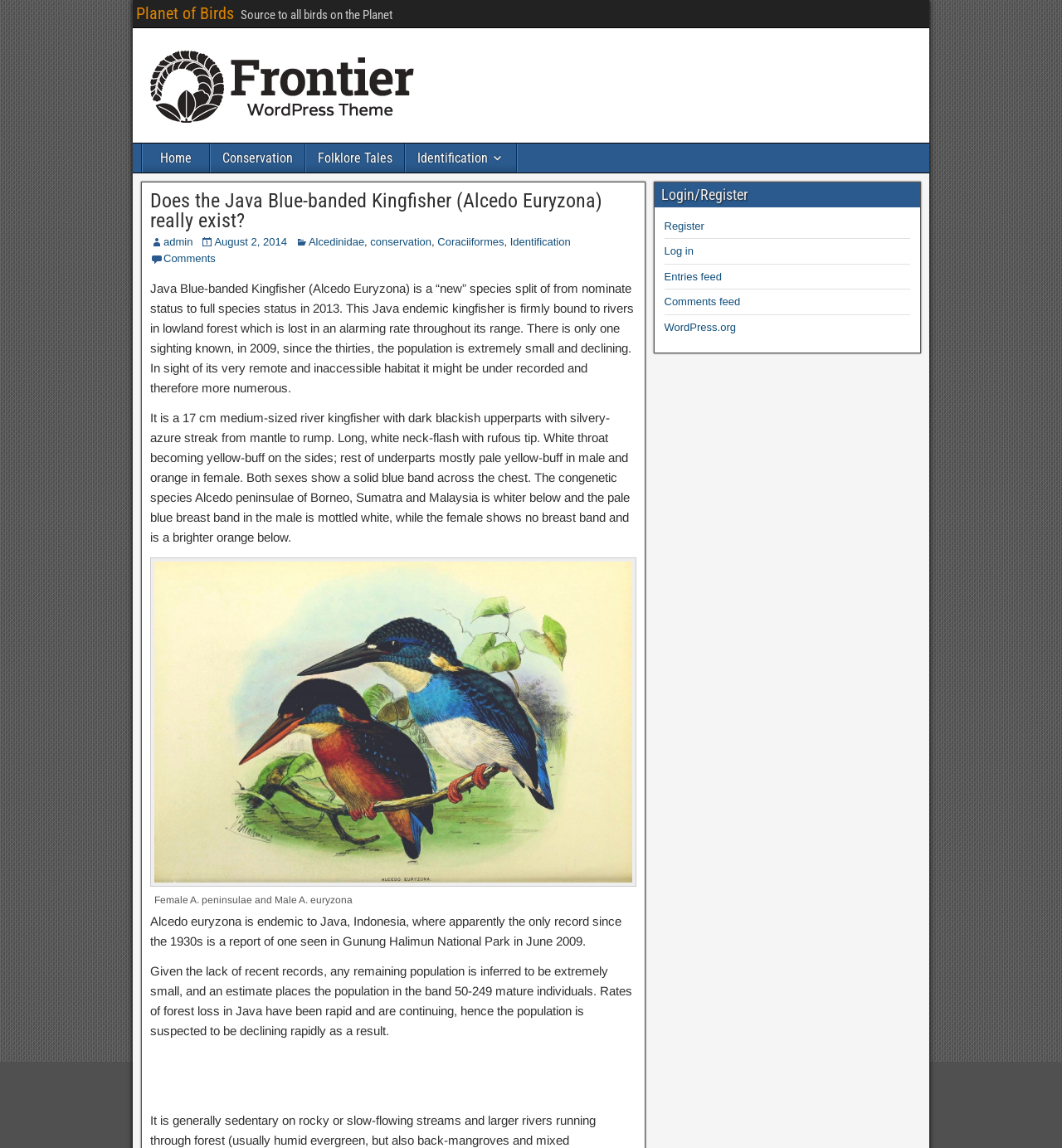Give a short answer to this question using one word or a phrase:
What is the purpose of the 'Identification' link on the webpage?

To identify bird species